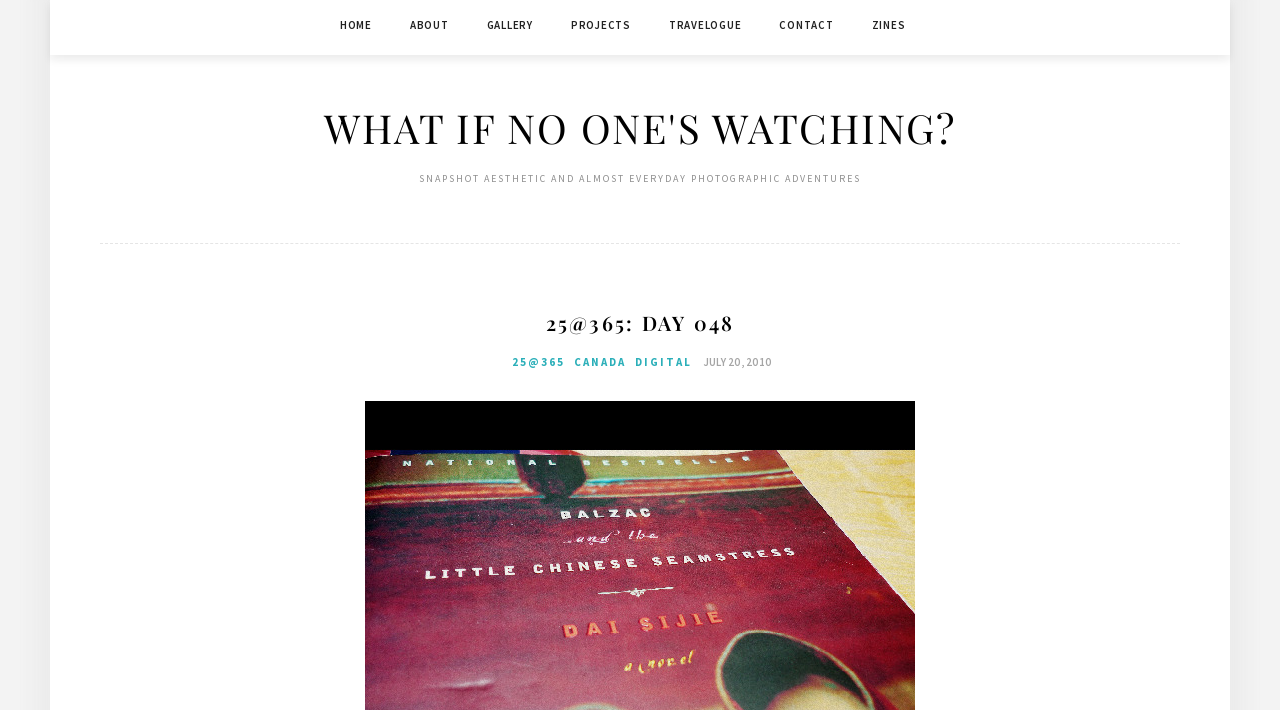What type of photograph is being showcased?
Refer to the image and give a detailed response to the question.

The type of photograph being showcased can be found in the link 'DIGITAL' which is part of the metadata of the photograph, suggesting that it is a digital photograph.